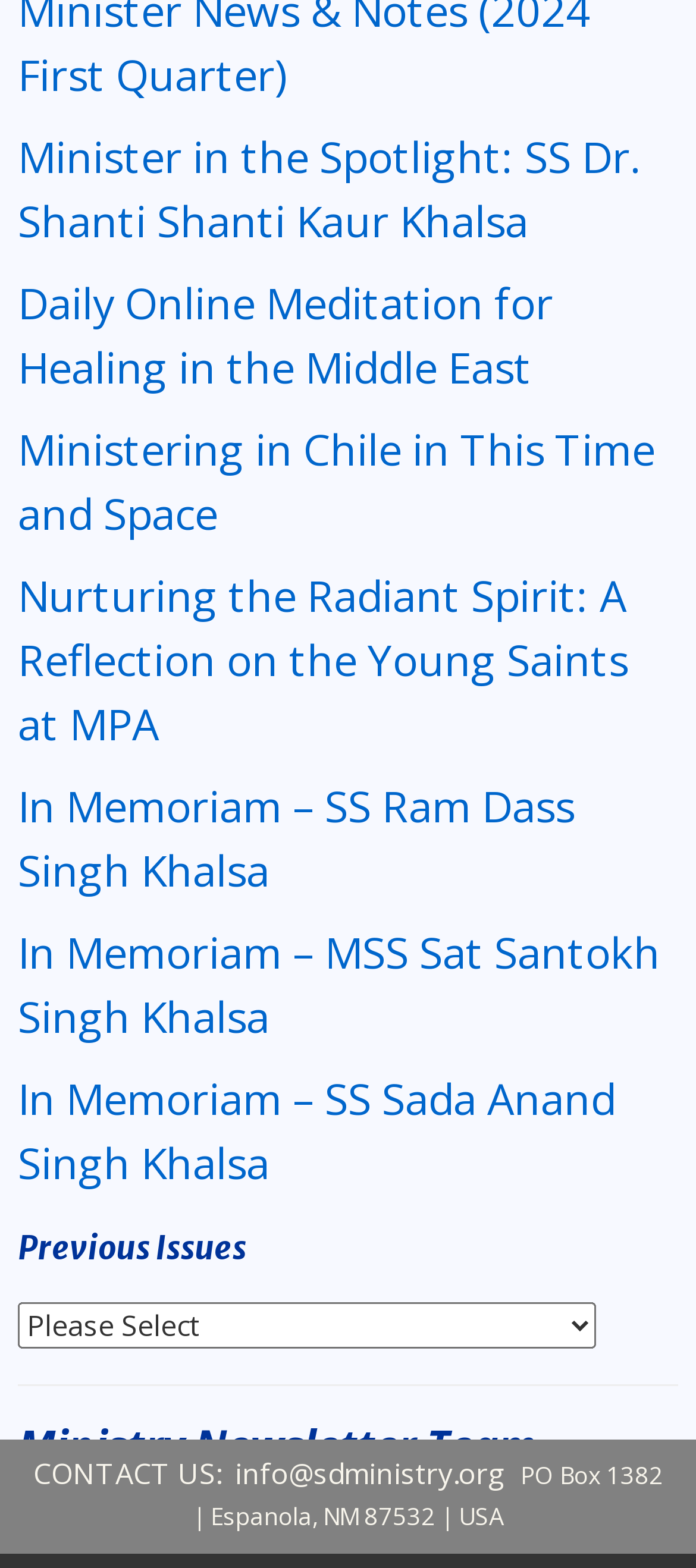Determine the bounding box for the described HTML element: "Ministry Newsletter Team". Ensure the coordinates are four float numbers between 0 and 1 in the format [left, top, right, bottom].

[0.026, 0.902, 0.772, 0.939]